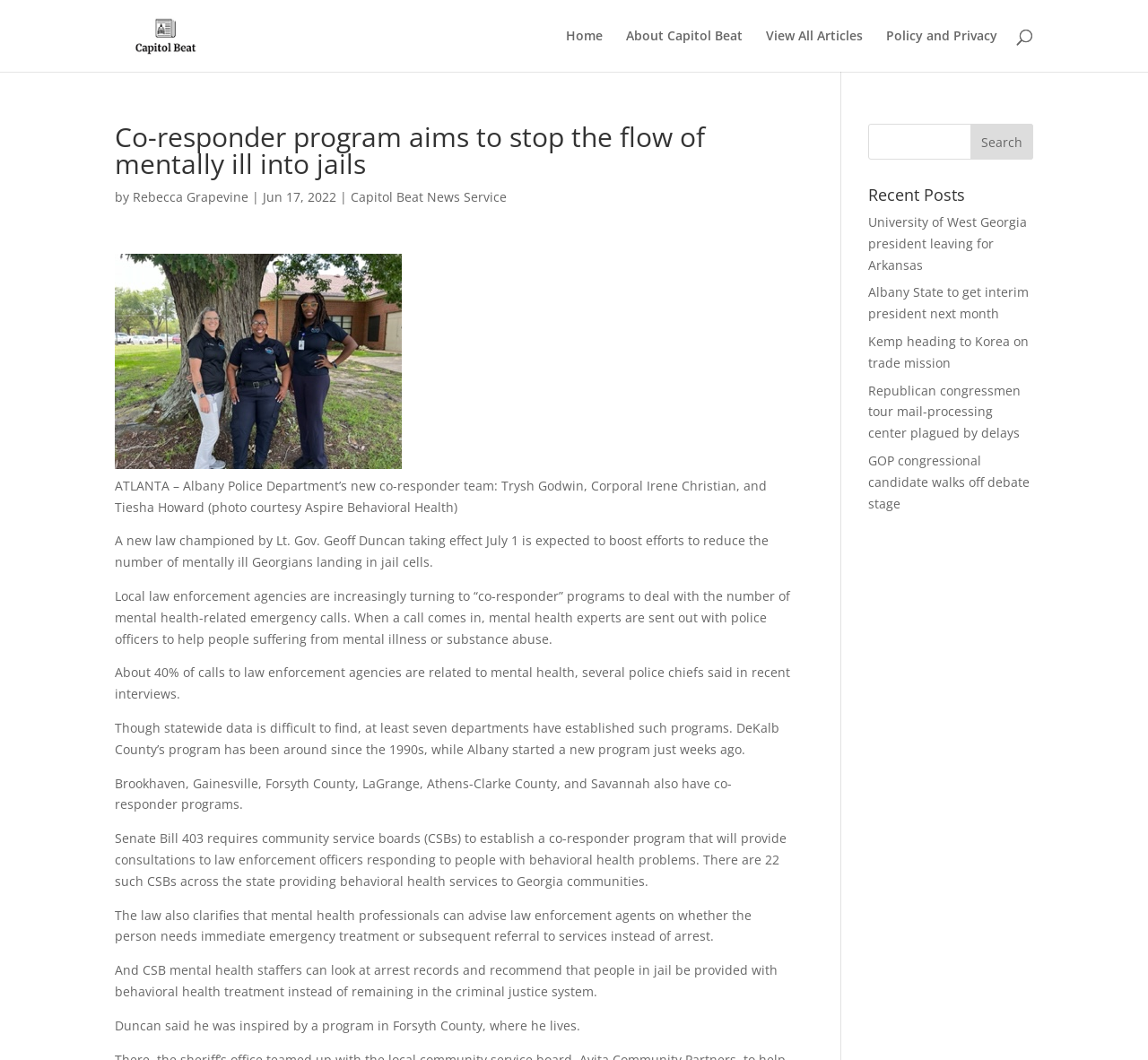Answer the question below using just one word or a short phrase: 
Who is the author of the article?

Rebecca Grapevine